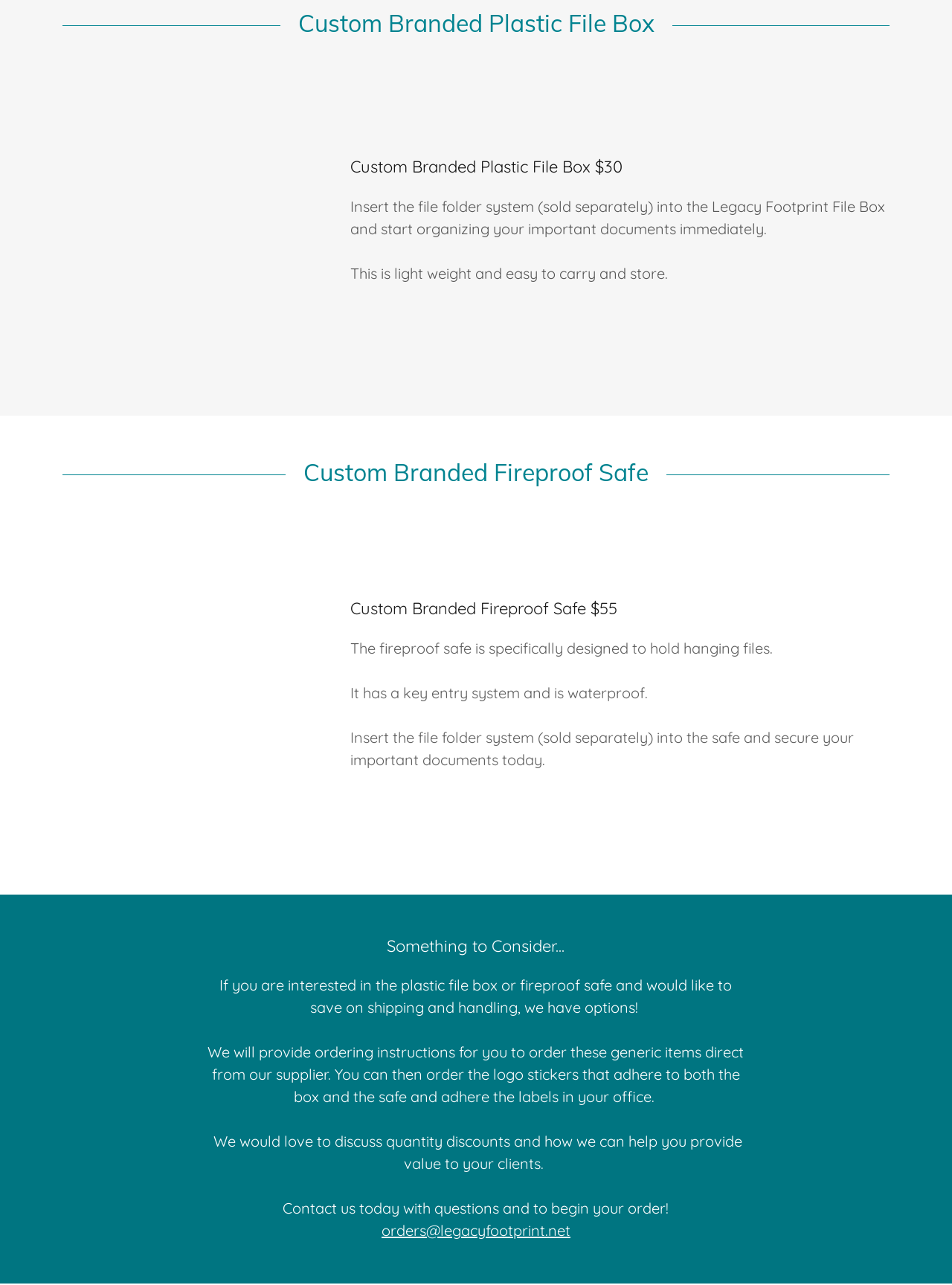Given the element description "orders@legacyfootprint.net" in the screenshot, predict the bounding box coordinates of that UI element.

[0.401, 0.95, 0.599, 0.965]